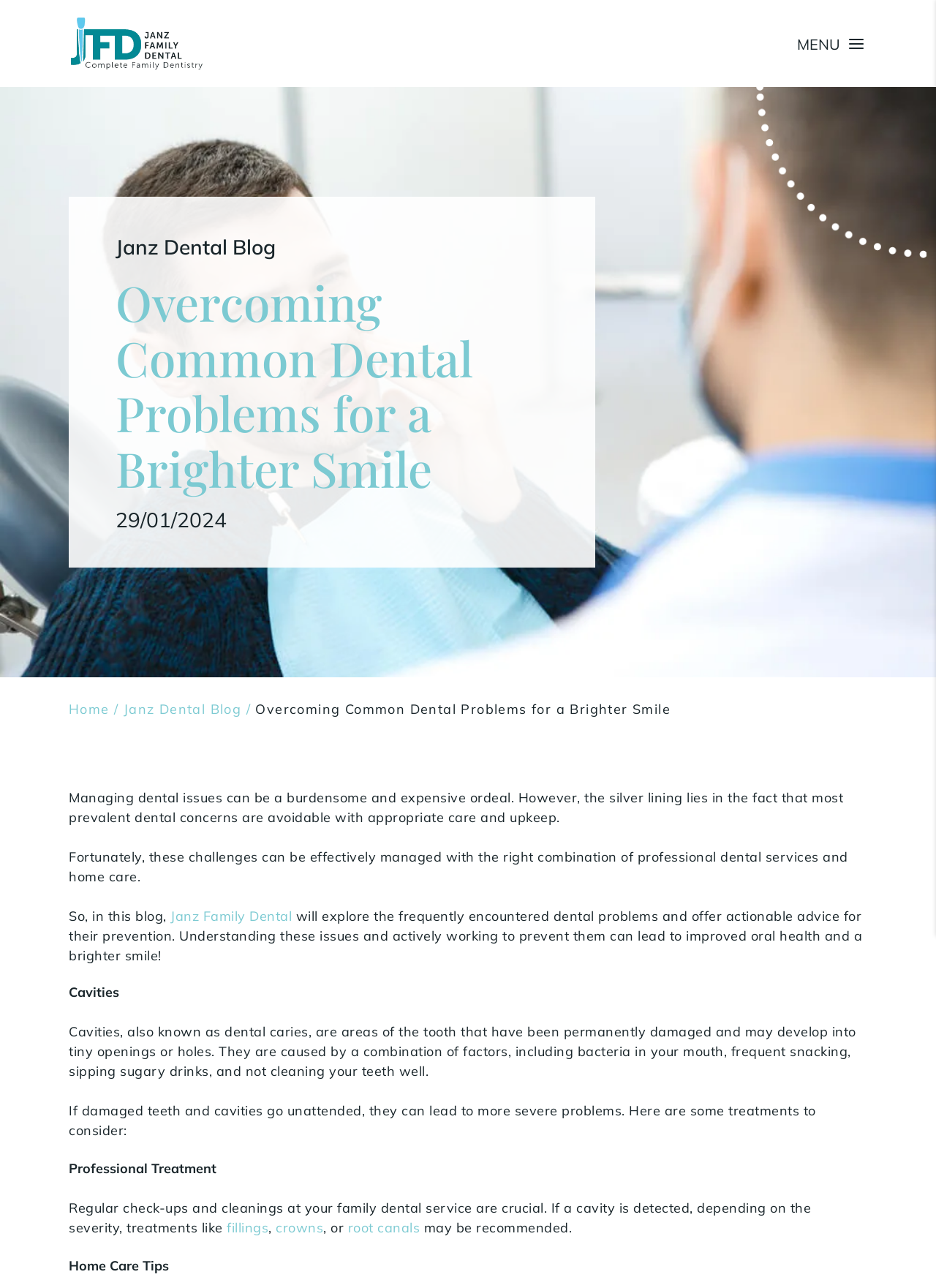What can lead to more severe dental problems?
Please look at the screenshot and answer in one word or a short phrase.

Untreated cavities